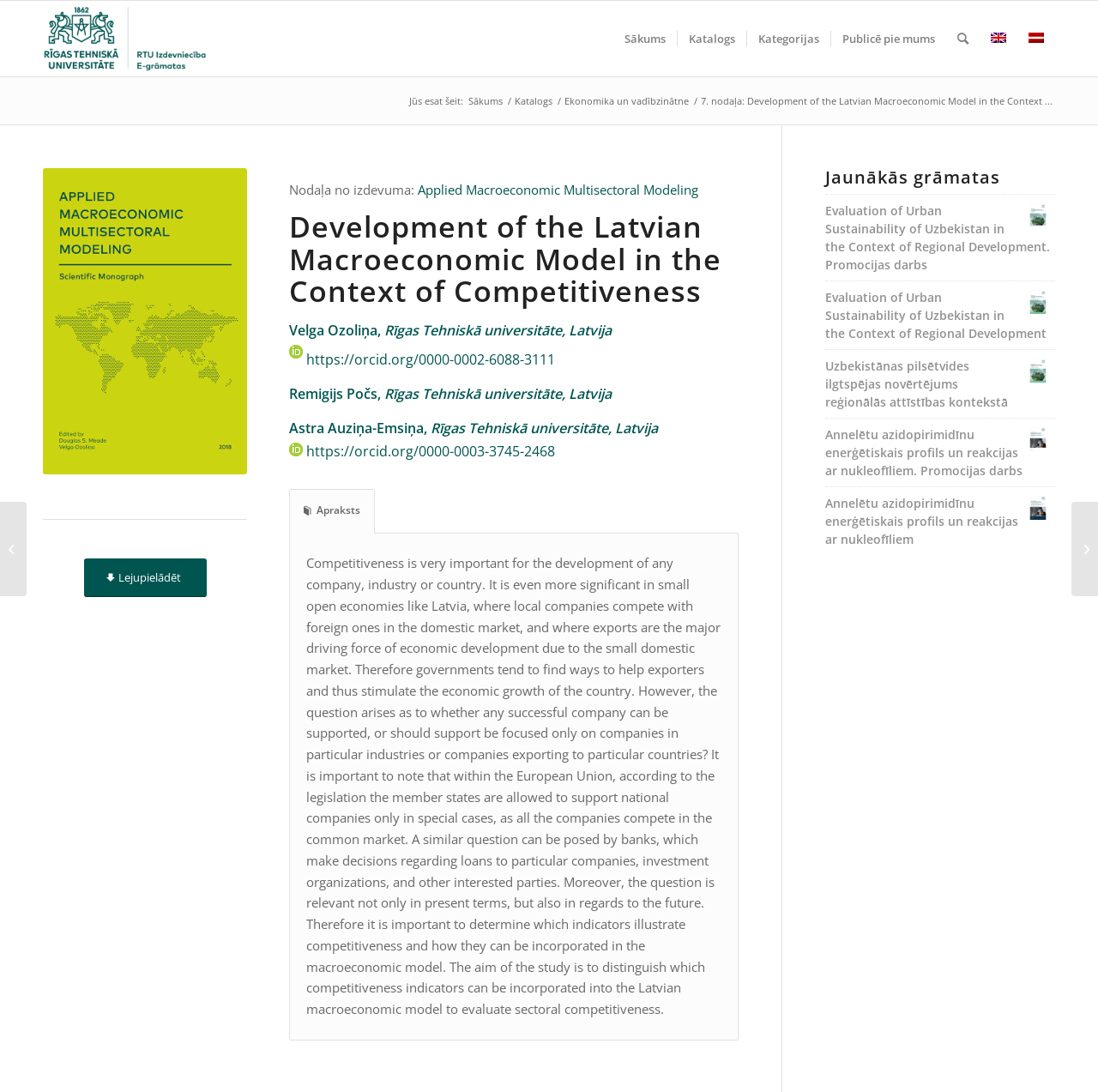Your task is to find and give the main heading text of the webpage.

Development of the Latvian Macroeconomic Model in the Context of Competitiveness